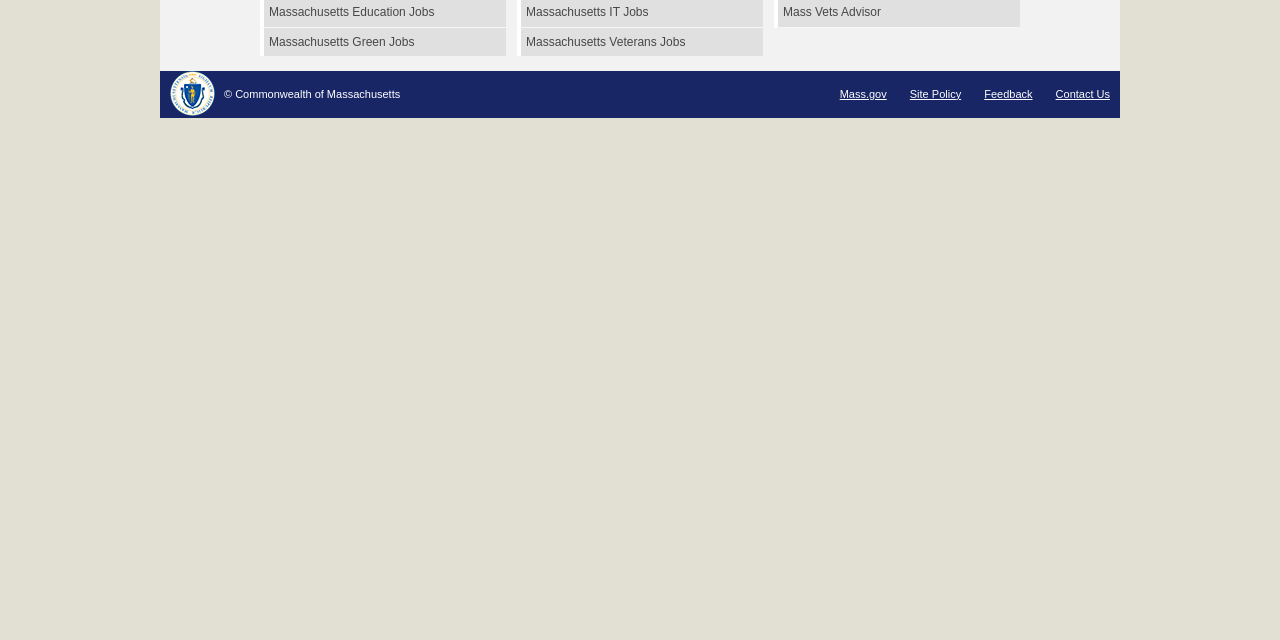Based on the element description: "Massachusetts Veterans Jobs", identify the UI element and provide its bounding box coordinates. Use four float numbers between 0 and 1, [left, top, right, bottom].

[0.404, 0.044, 0.596, 0.091]